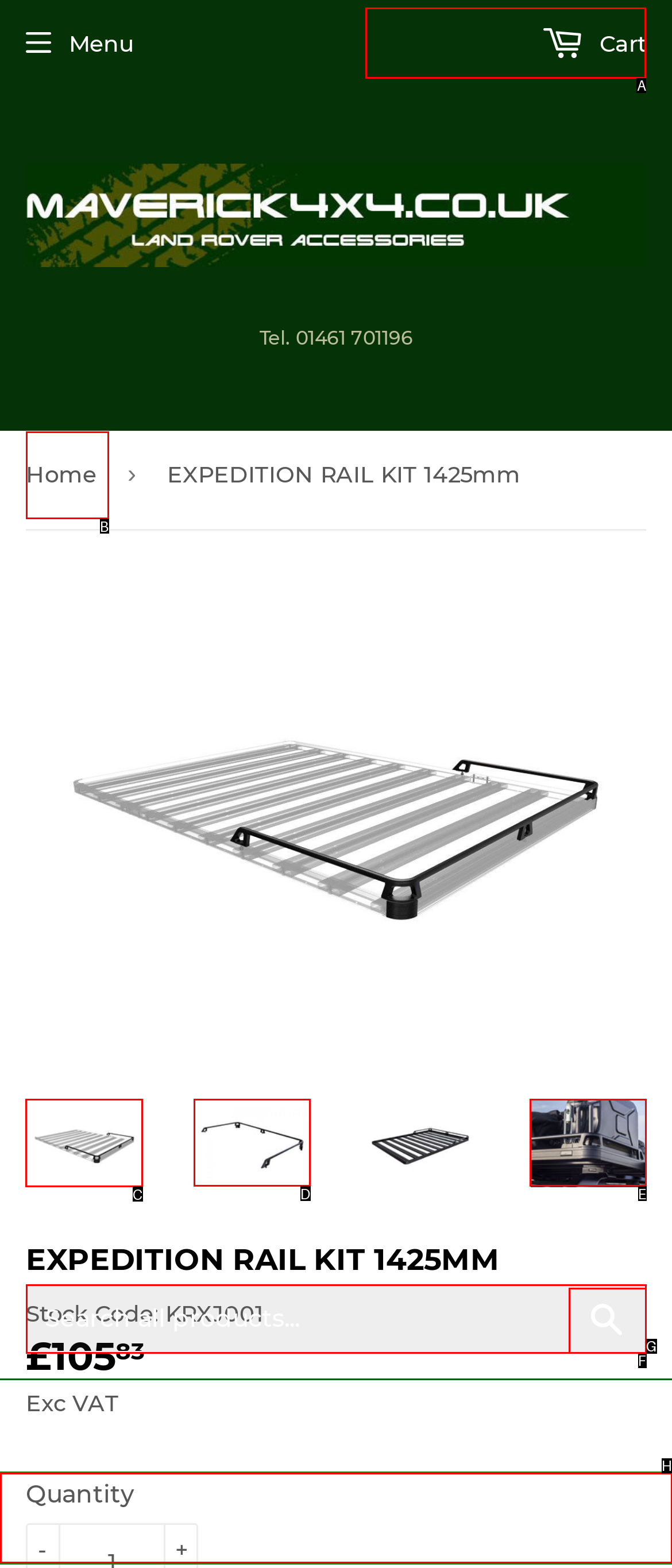Select the UI element that should be clicked to execute the following task: View the EXPEDITION RAIL KIT 1425mm product details
Provide the letter of the correct choice from the given options.

C